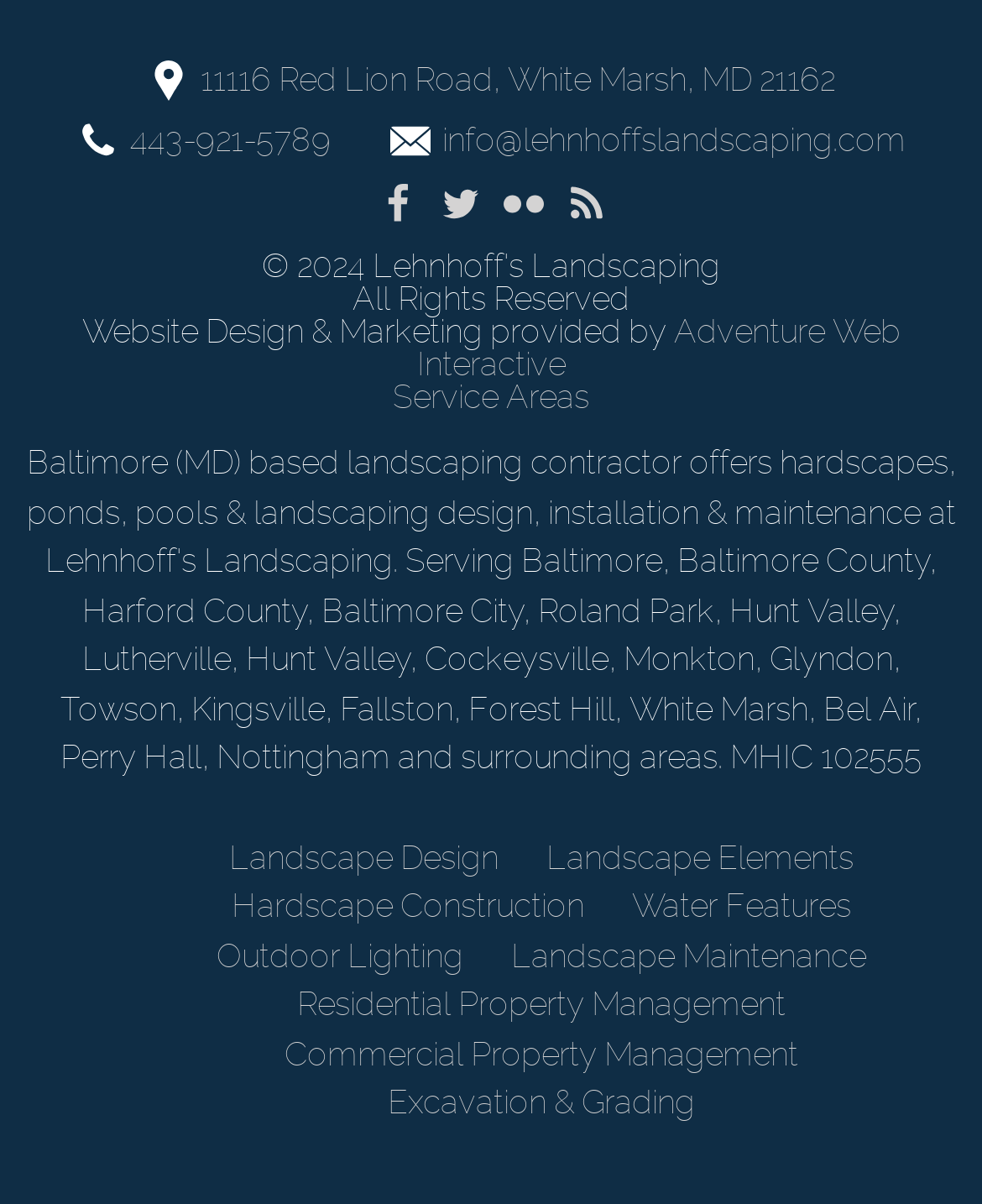Determine the bounding box for the UI element described here: "info@lehnhoffslandscaping.com".

[0.45, 0.1, 0.922, 0.132]